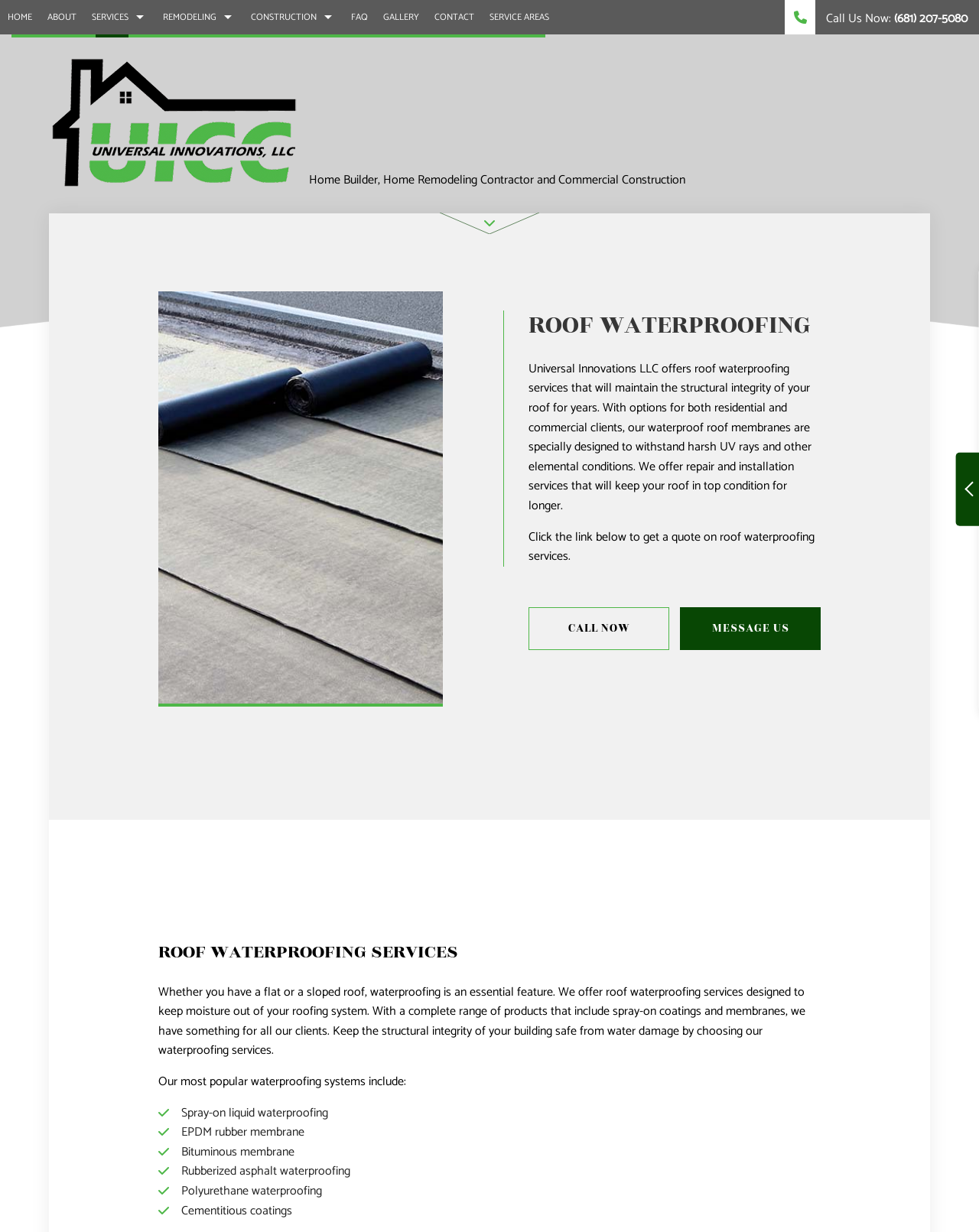Locate the bounding box coordinates of the element that should be clicked to fulfill the instruction: "Click CALL NOW".

[0.54, 0.493, 0.684, 0.528]